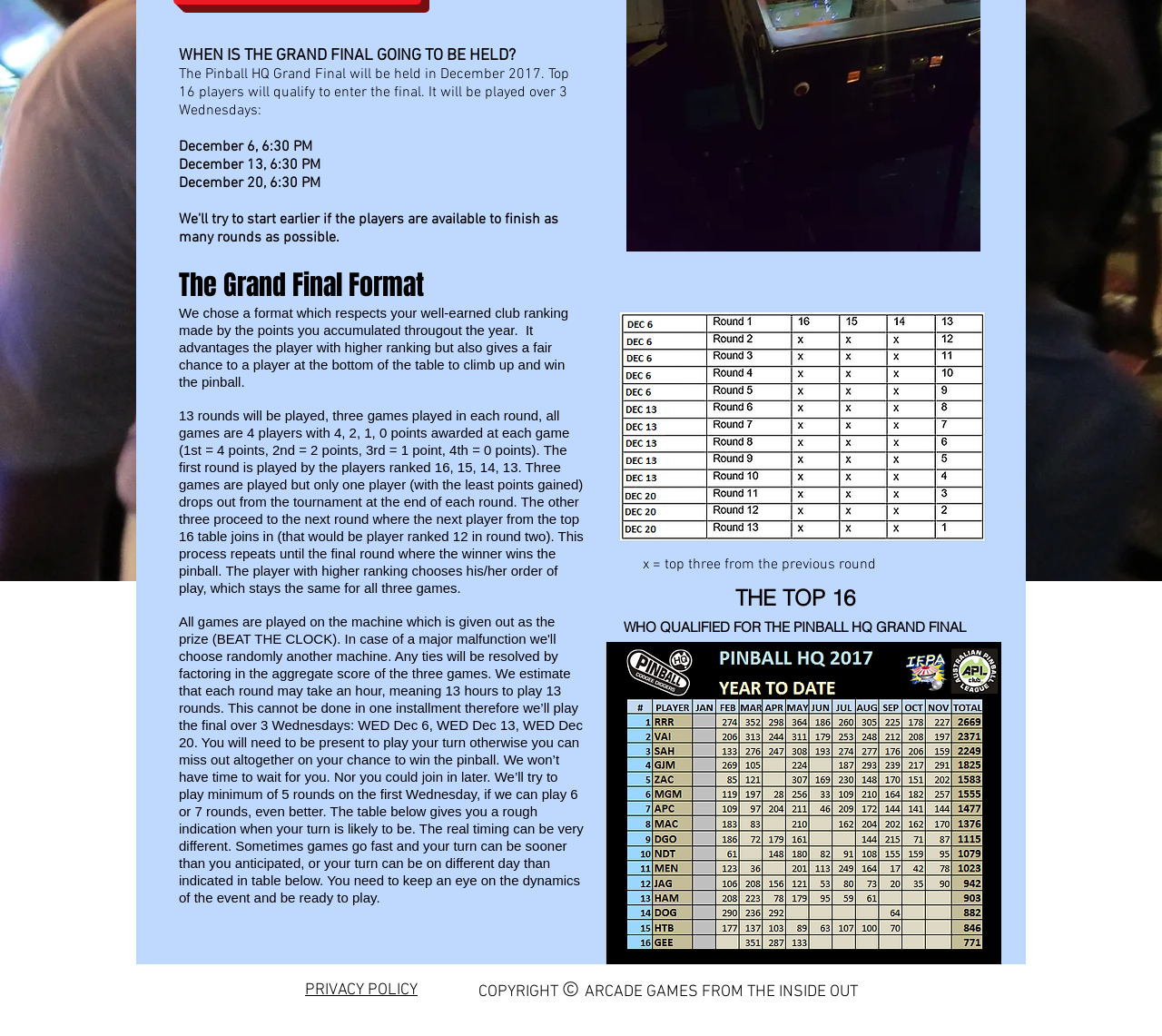Determine the bounding box for the HTML element described here: "PRIVACY POLICY". The coordinates should be given as [left, top, right, bottom] with each number being a float between 0 and 1.

[0.262, 0.947, 0.359, 0.965]